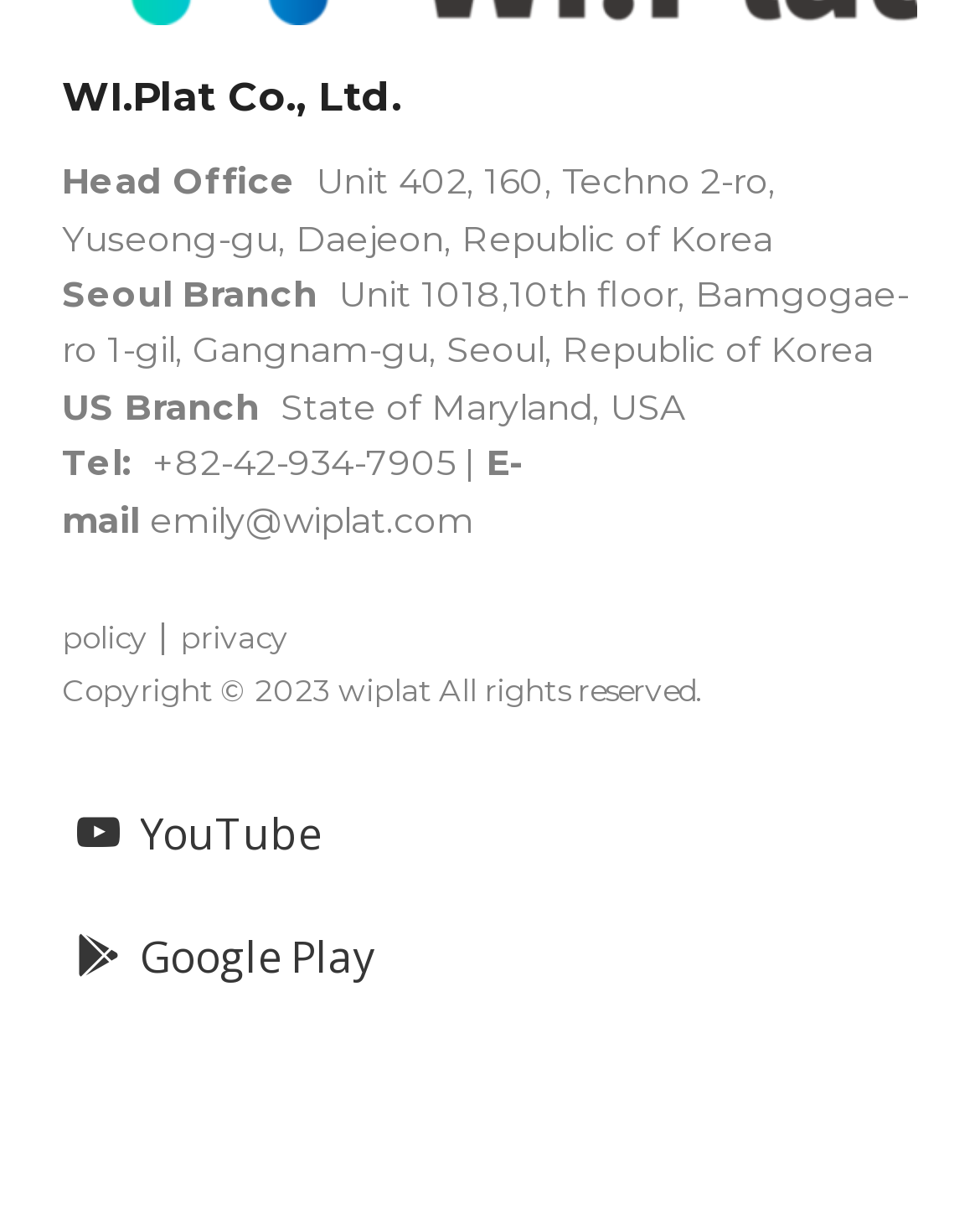Using the provided element description "YouTube", determine the bounding box coordinates of the UI element.

[0.143, 0.657, 0.327, 0.705]